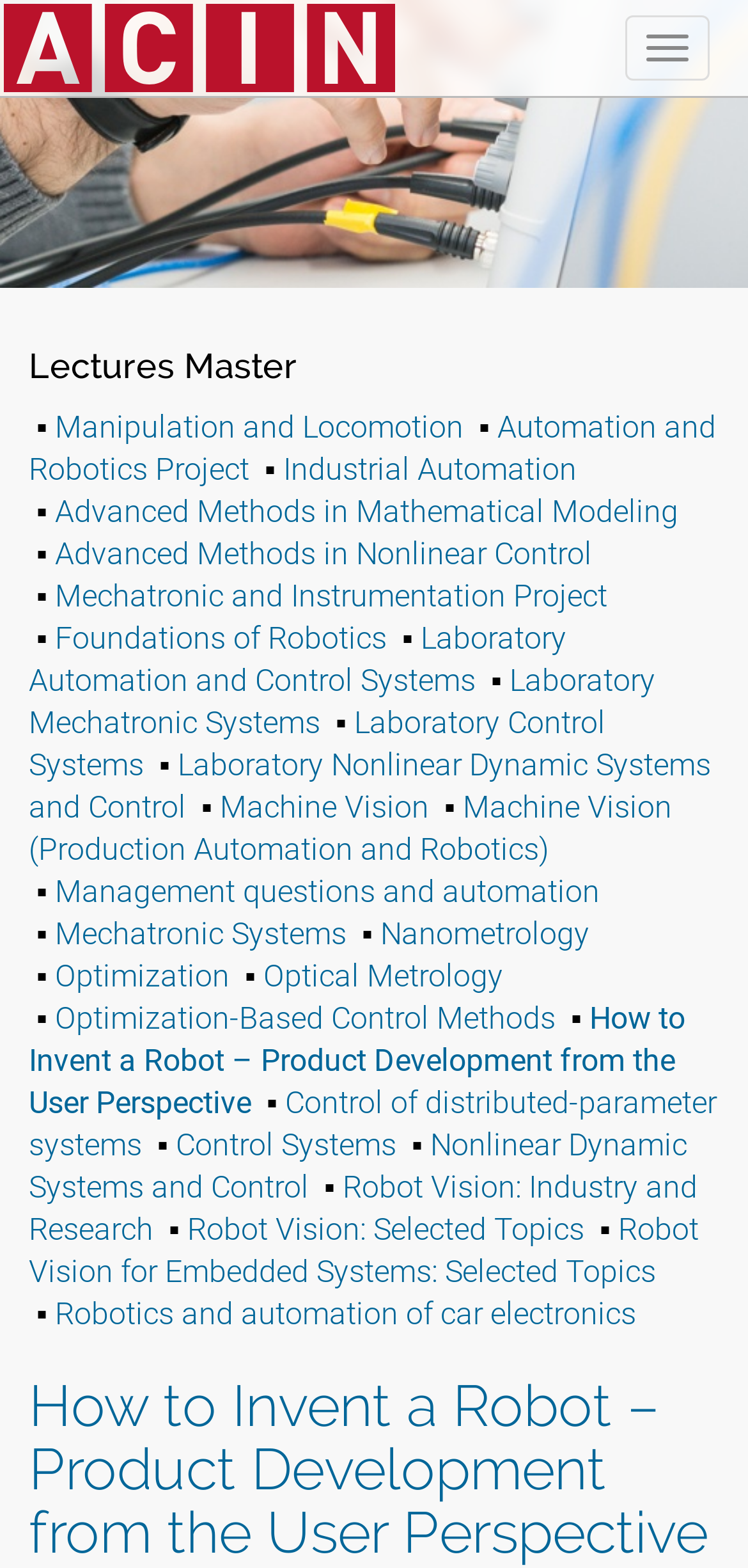Indicate the bounding box coordinates of the clickable region to achieve the following instruction: "Explore the Machine Vision course."

[0.294, 0.503, 0.574, 0.526]